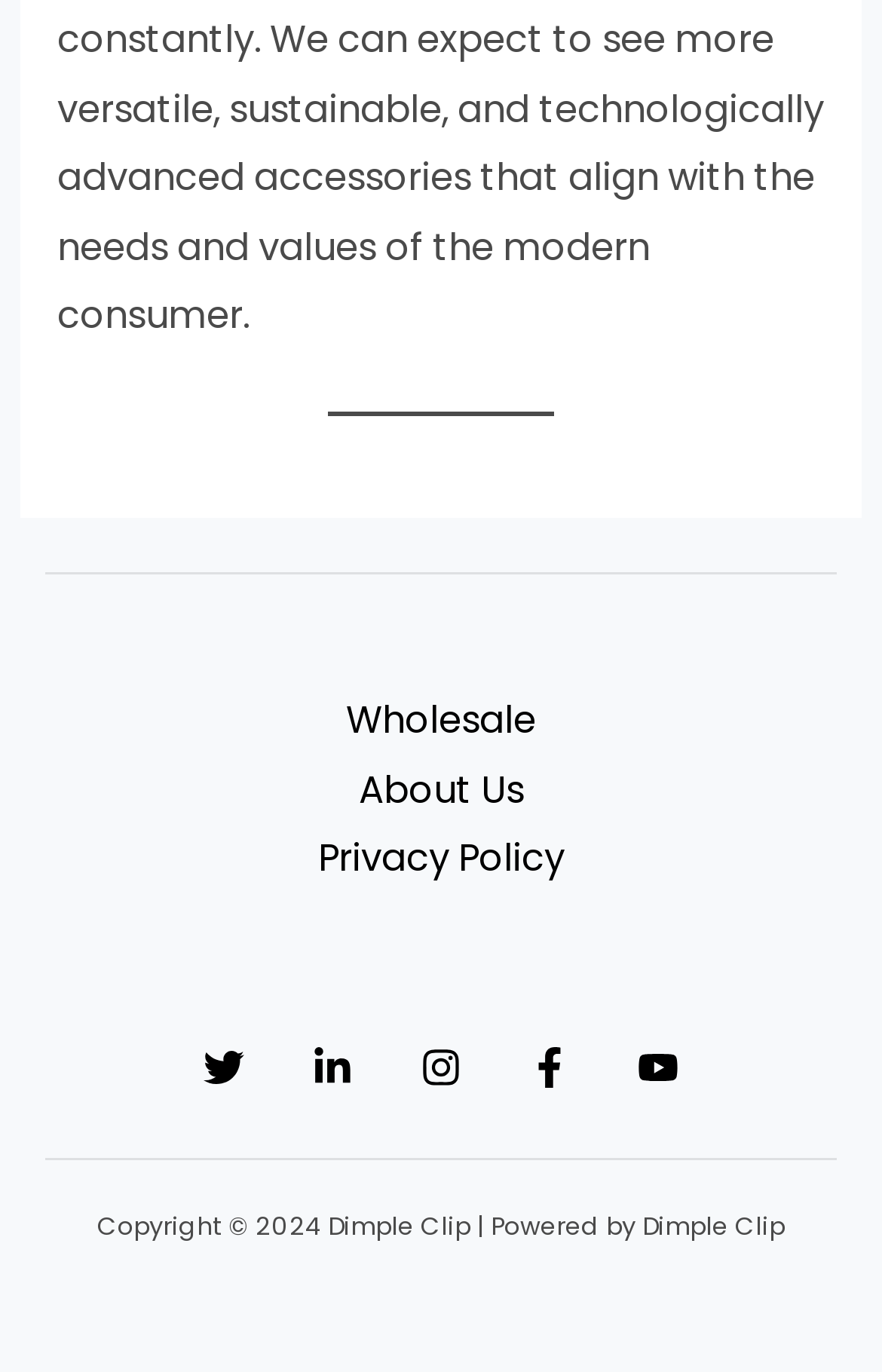Locate the bounding box coordinates of the area you need to click to fulfill this instruction: 'Go to Twitter'. The coordinates must be in the form of four float numbers ranging from 0 to 1: [left, top, right, bottom].

[0.231, 0.764, 0.277, 0.793]